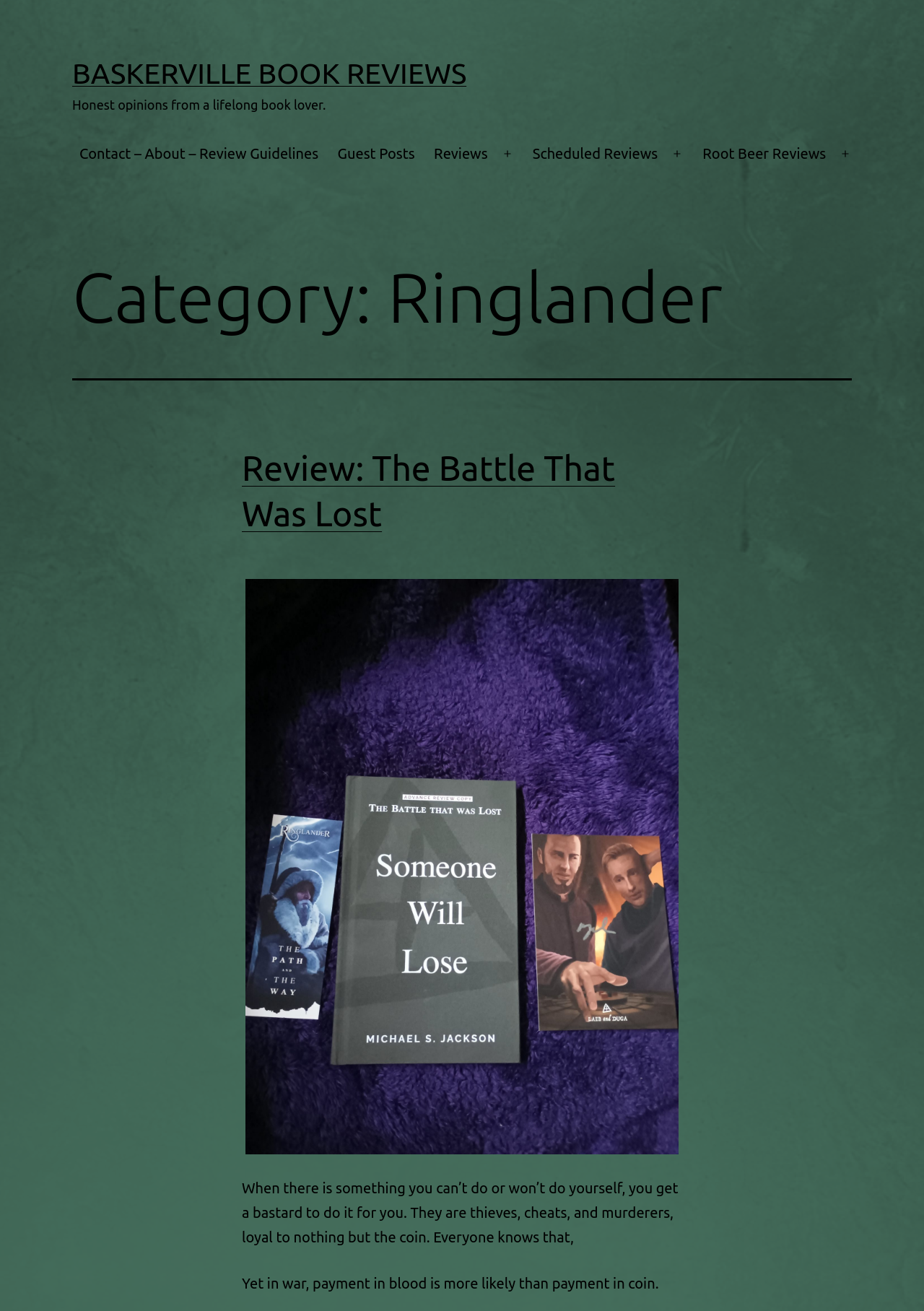What is the primary menu item that comes after 'Contact – About – Review Guidelines'?
Refer to the image and provide a detailed answer to the question.

The navigation menu 'Primary menu' contains several links, and the link 'Guest Posts' comes after 'Contact – About – Review Guidelines'.